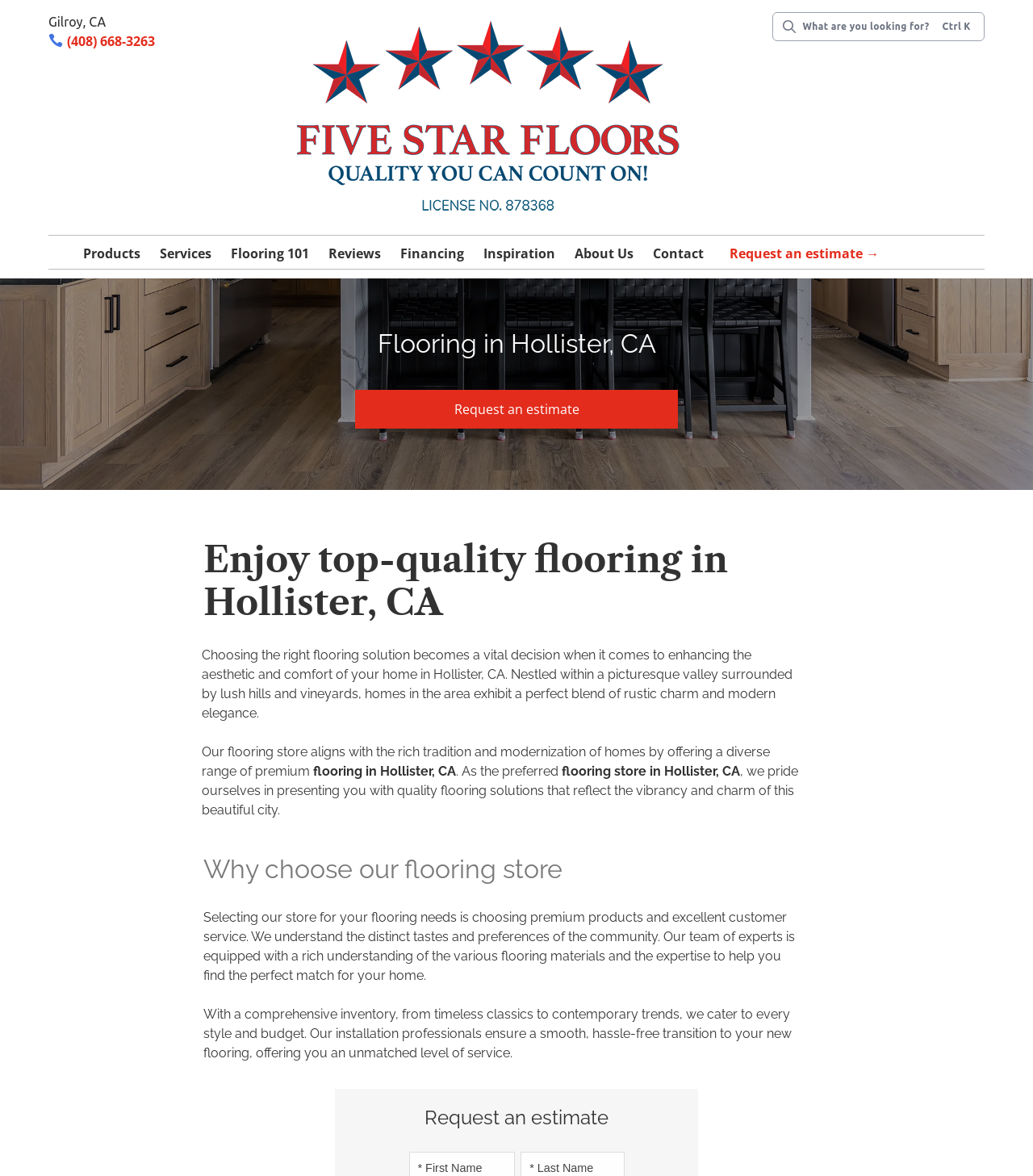Please give the bounding box coordinates of the area that should be clicked to fulfill the following instruction: "Request an estimate". The coordinates should be in the format of four float numbers from 0 to 1, i.e., [left, top, right, bottom].

[0.706, 0.208, 0.953, 0.223]